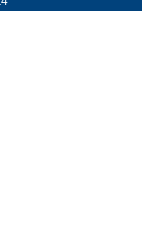Describe thoroughly the contents of the image.

This image features a humorous novelty mug titled "Shit Hole Tee Mug - Funny Trump Quote 'Merica Shithole Coffee Cup." It captures the playful and satirical sentiment often associated with political commentary, particularly regarding Donald Trump. The mug is designed to appeal to those who enjoy lighthearted, politically charged gifts. It is priced at $14.00, making it an affordable option for those looking to add a unique piece to their collection or give as a gift. Additionally, there is a link to view the product for purchase, emphasizing its availability for online shoppers.